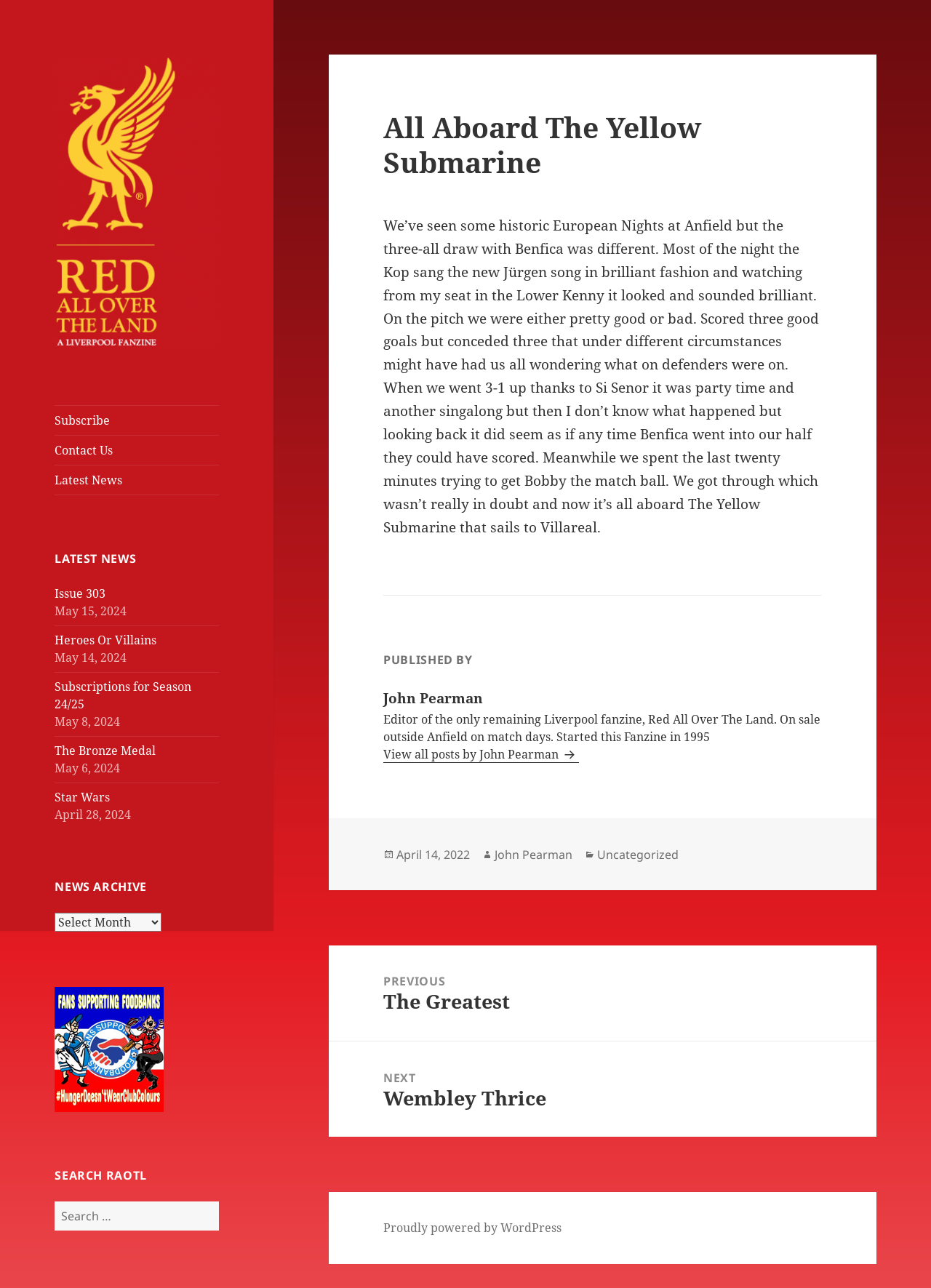Please answer the following query using a single word or phrase: 
What is the date of the latest news article?

May 15, 2024